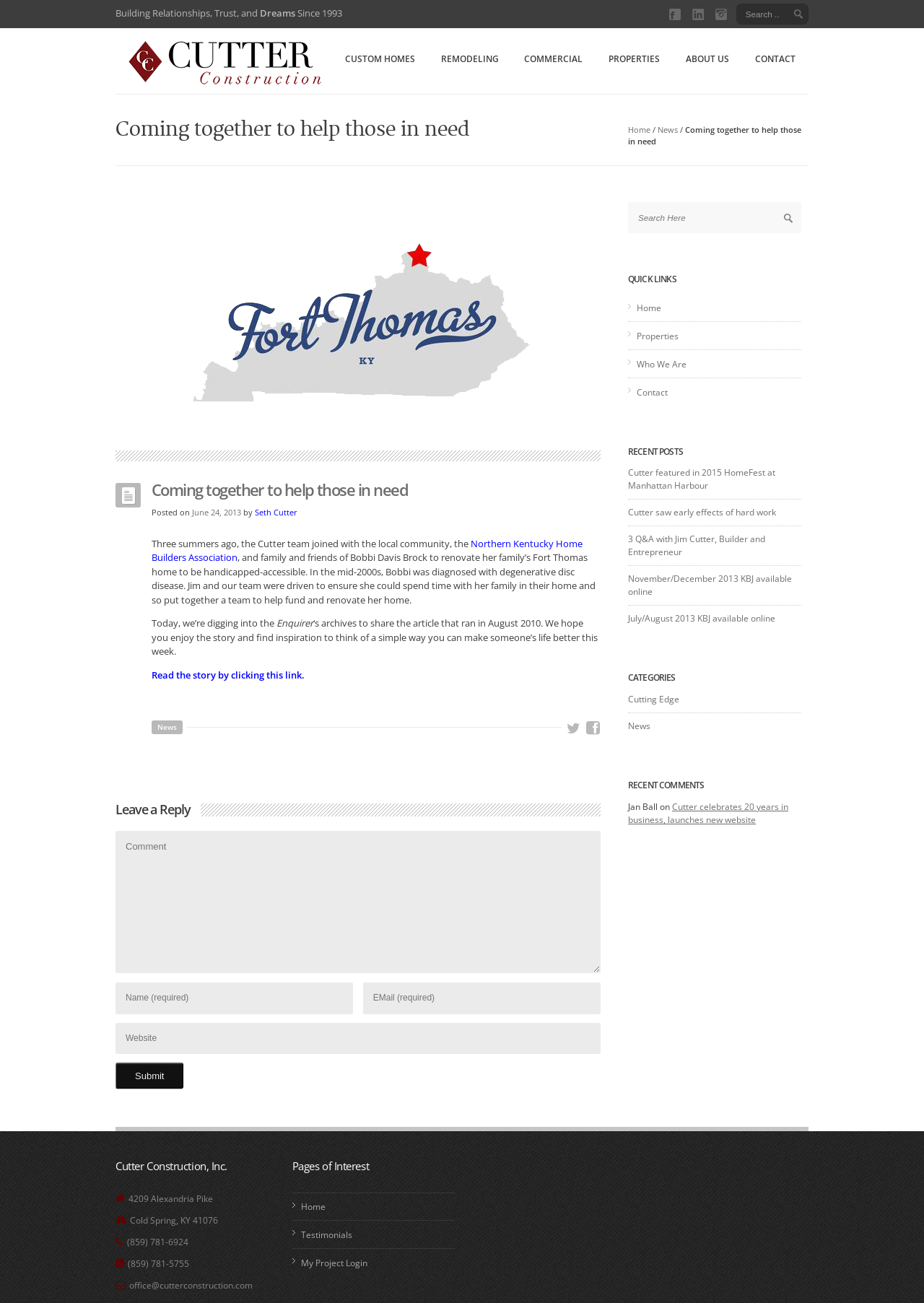Provide an in-depth caption for the elements present on the webpage.

The webpage is about Cutter Construction, Inc., a company that provides construction services. At the top of the page, there is a heading that reads "Coming together to help those in need" and a subheading that says "Building Relationships, Trust, and Dreams Since 1993". Below this, there is a search bar and a row of links to different sections of the website, including "CUSTOM HOMES", "REMODELING", "COMMERCIAL", "PROPERTIES", "ABOUT US", and "CONTACT".

The main content of the page is divided into two columns. The left column contains an article with a heading that reads "Coming together to help those in need". The article tells the story of how the company helped a woman named Bobbi Davis Brock renovate her home to make it handicapped-accessible. The article includes a link to a news story about the project.

Below the article, there is a section for leaving a comment, with fields for entering a name, email, and website, as well as a submit button.

The right column contains several sections, including a search bar, a list of quick links to different parts of the website, a list of recent posts, a list of categories, and a list of recent comments. There is also a section with the company's contact information, including an address, phone numbers, and an email address.

At the very top of the page, there is a heading that reads "Cutter Construction, Inc." and a link to the company's website. There is also an image of the company's logo.